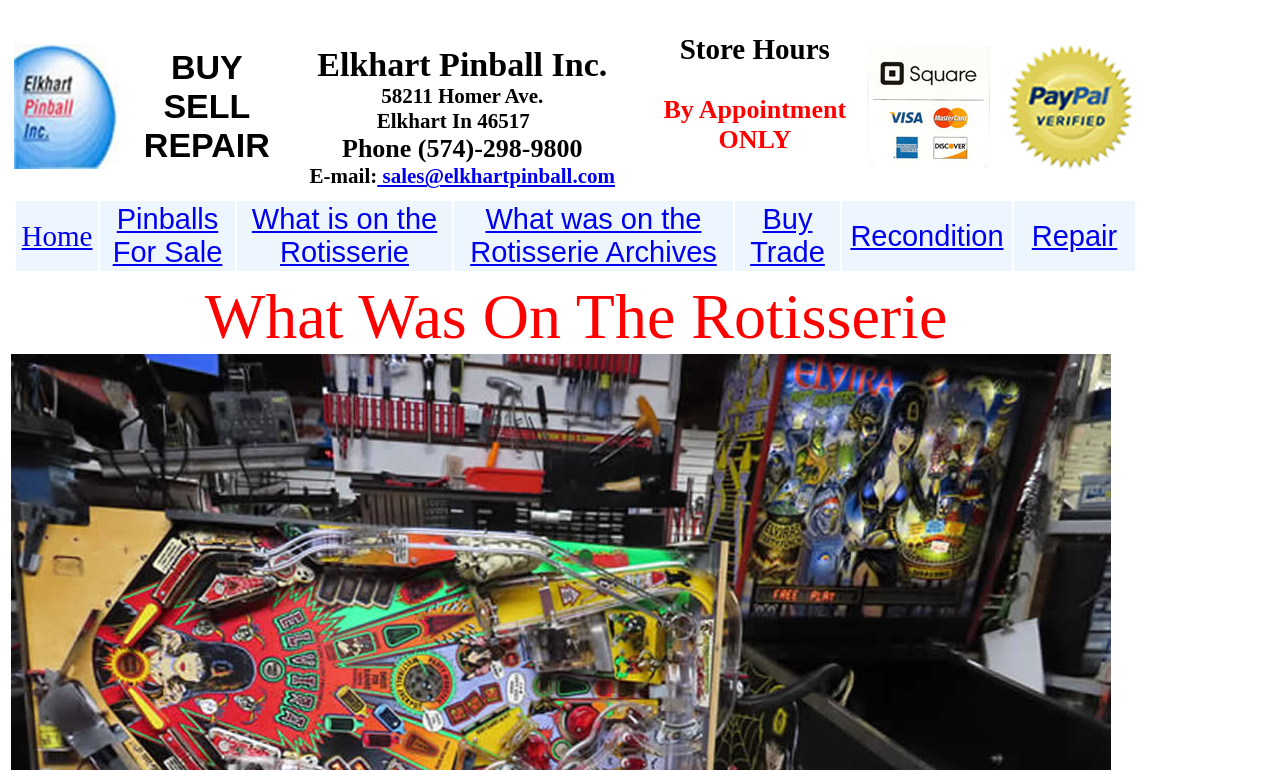What is the email address of the company?
Look at the screenshot and respond with one word or a short phrase.

sales@elkhartpinball.com